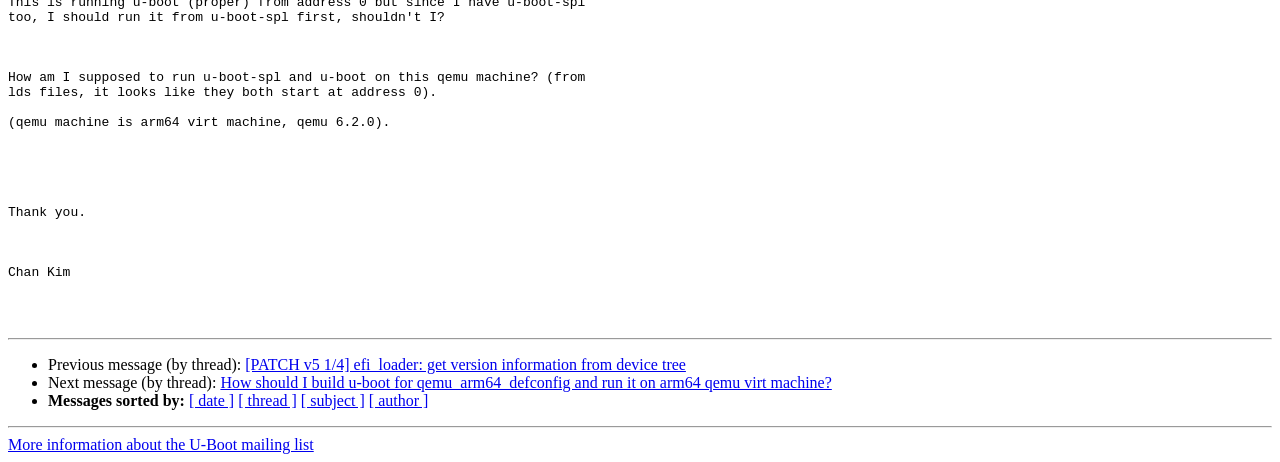What is the purpose of the U-Boot mailing list?
From the screenshot, provide a brief answer in one word or phrase.

More information